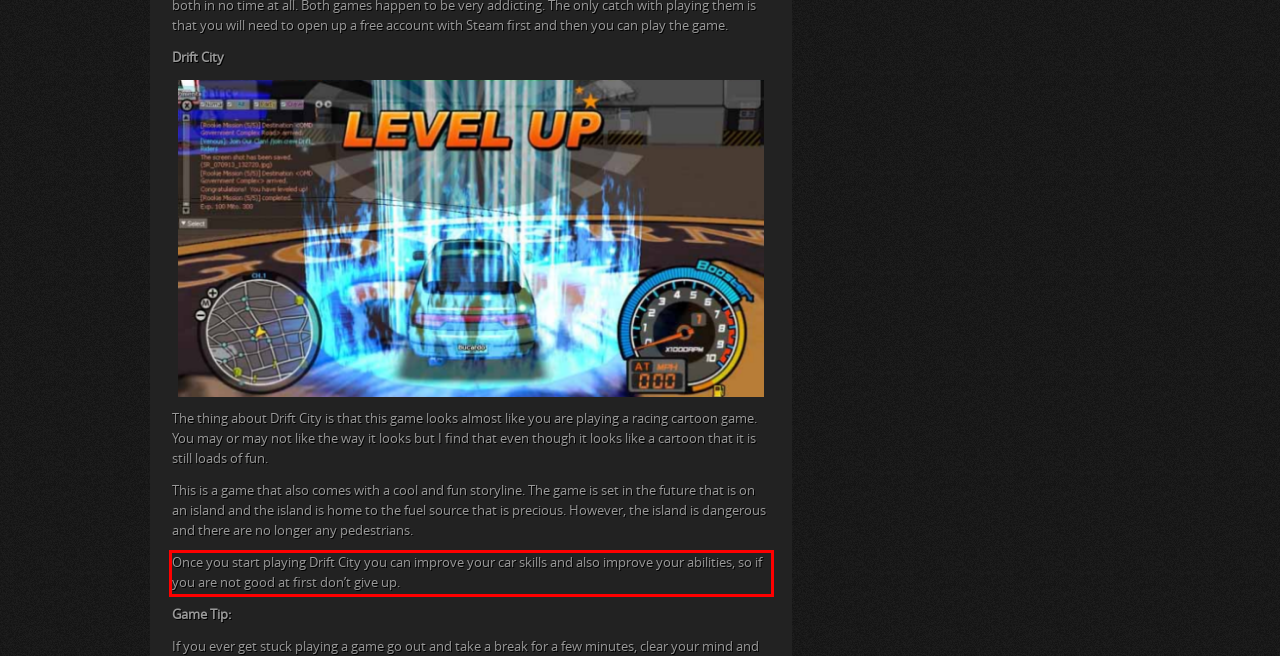You are provided with a webpage screenshot that includes a red rectangle bounding box. Extract the text content from within the bounding box using OCR.

Once you start playing Drift City you can improve your car skills and also improve your abilities, so if you are not good at first don’t give up.